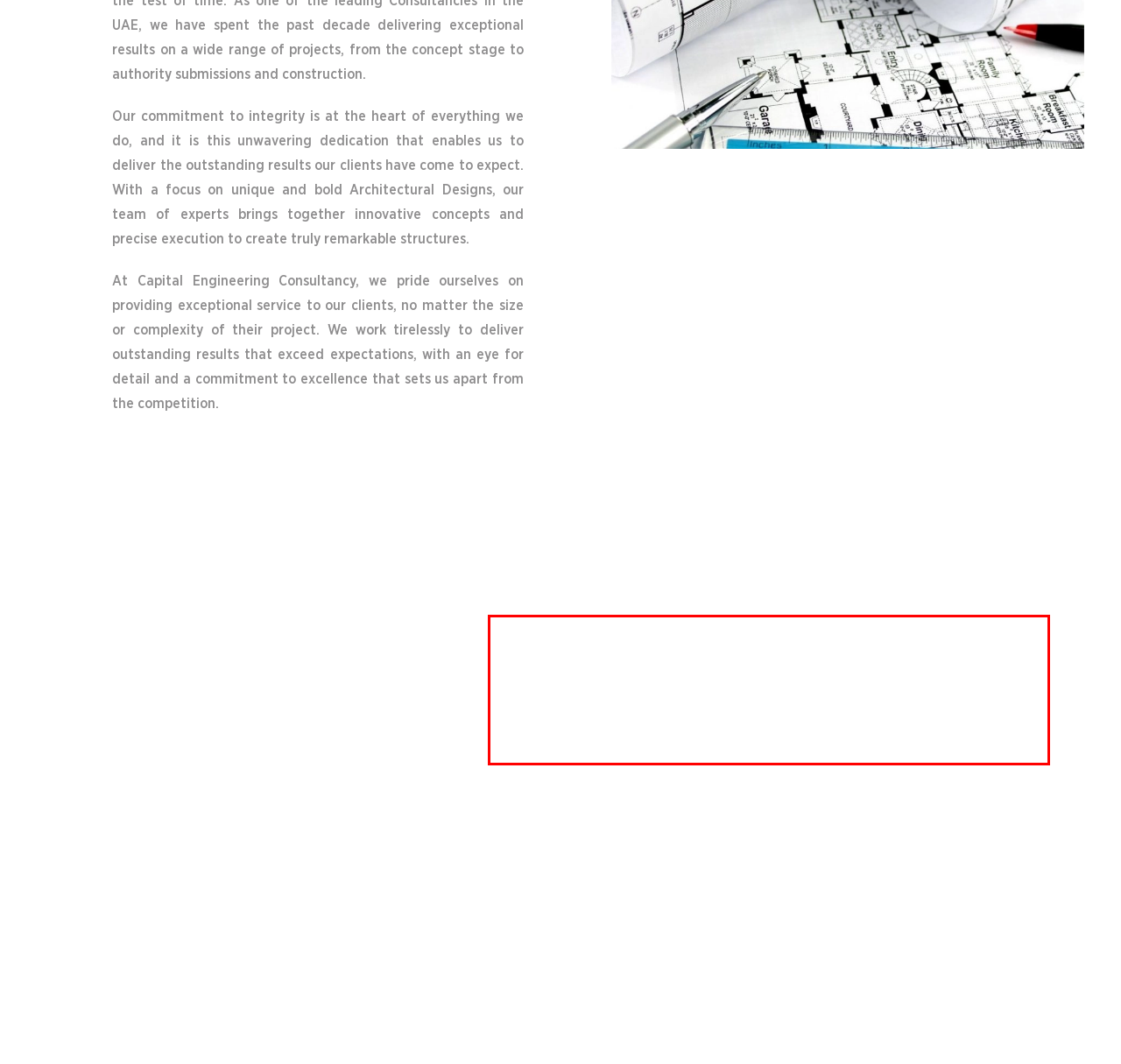Using the provided webpage screenshot, recognize the text content in the area marked by the red bounding box.

In everything we do, we remain focused on our core values of integrity, commitment, and innovation, ensuring that we continue to be the go-to consultancy for those seeking exceptional architectural design and project management services. With our unparalleled expertise and unwavering commitment to excellence, we are confident that we can help you achieve your goals and bring your vision to life.